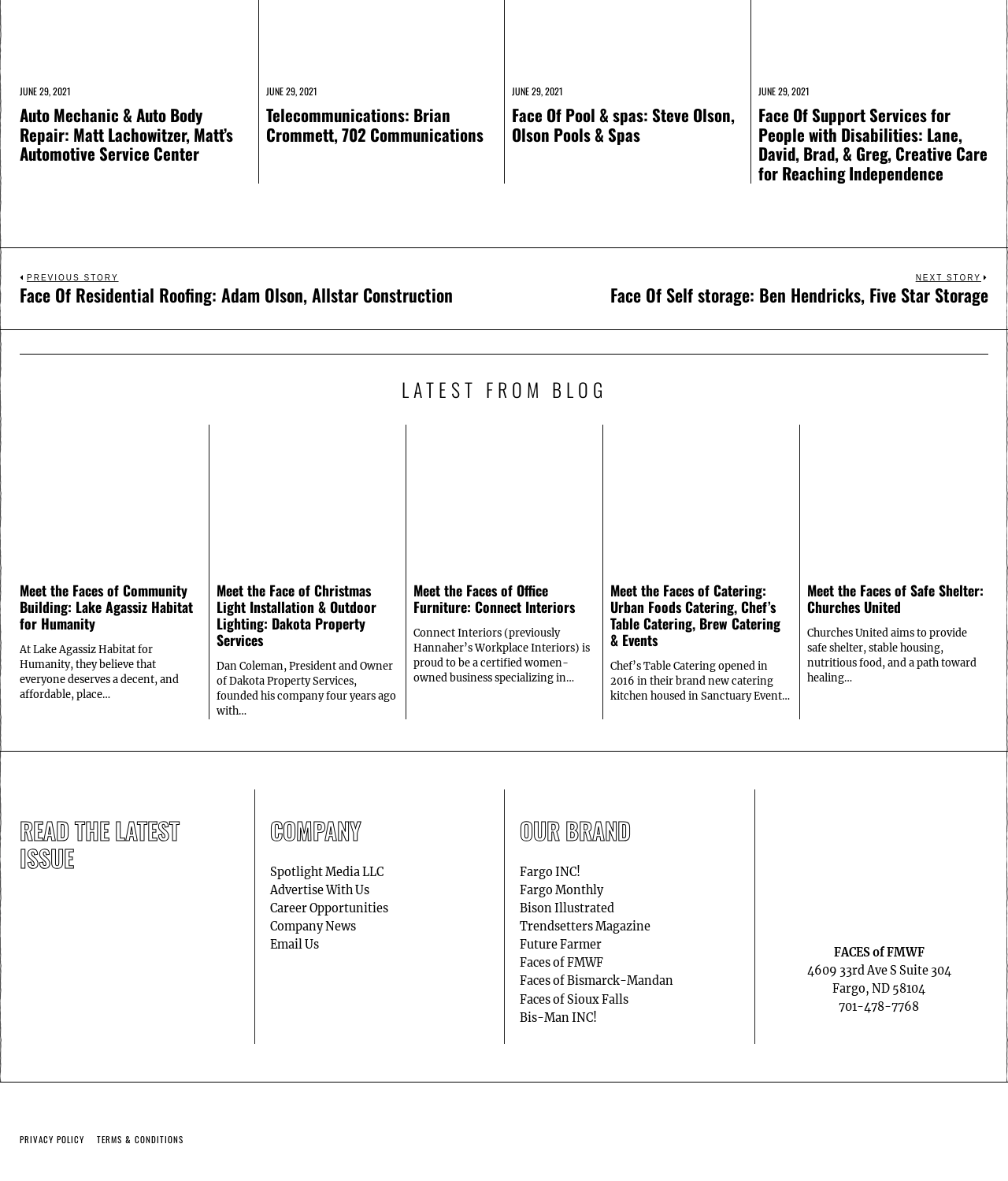Please answer the following question using a single word or phrase: 
What is the date of the latest blog posts?

JUNE 29, 2021